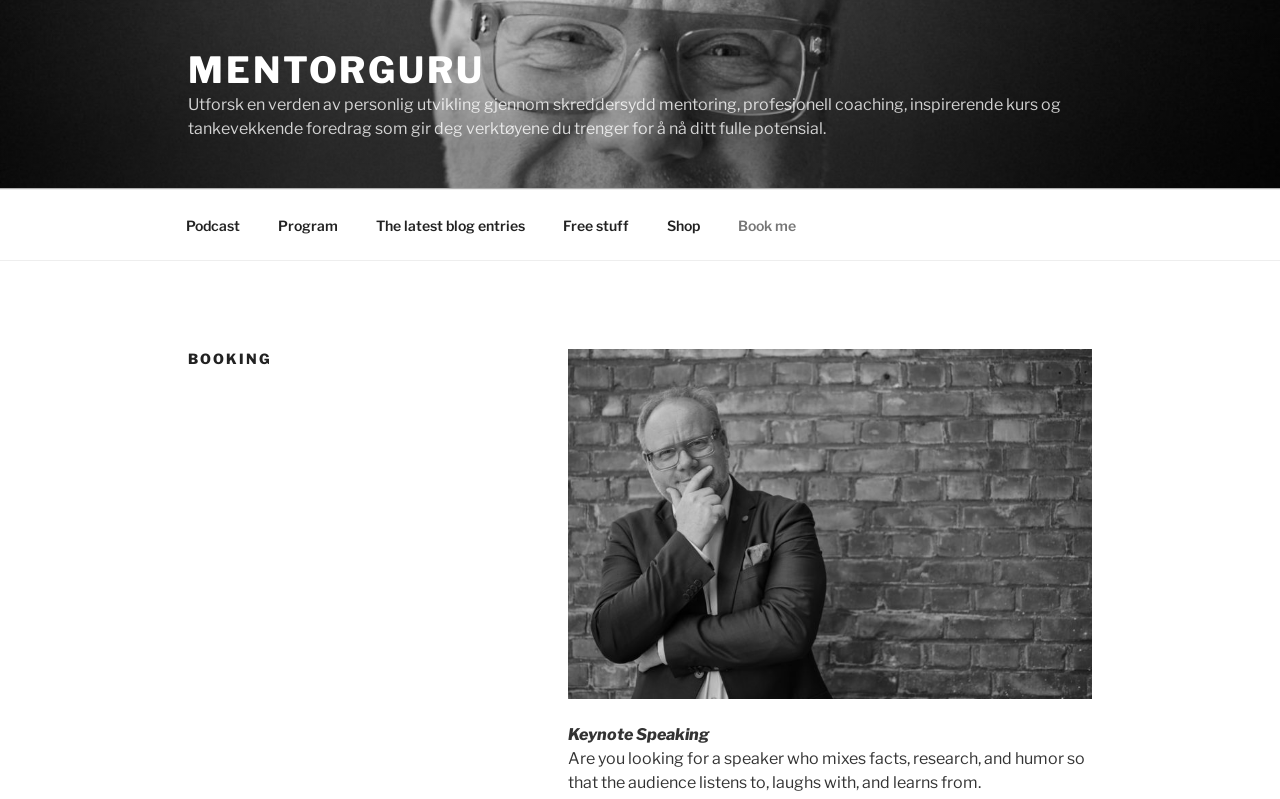Determine the bounding box coordinates for the area that should be clicked to carry out the following instruction: "Learn more about Keynote Speaking".

[0.444, 0.907, 0.554, 0.931]